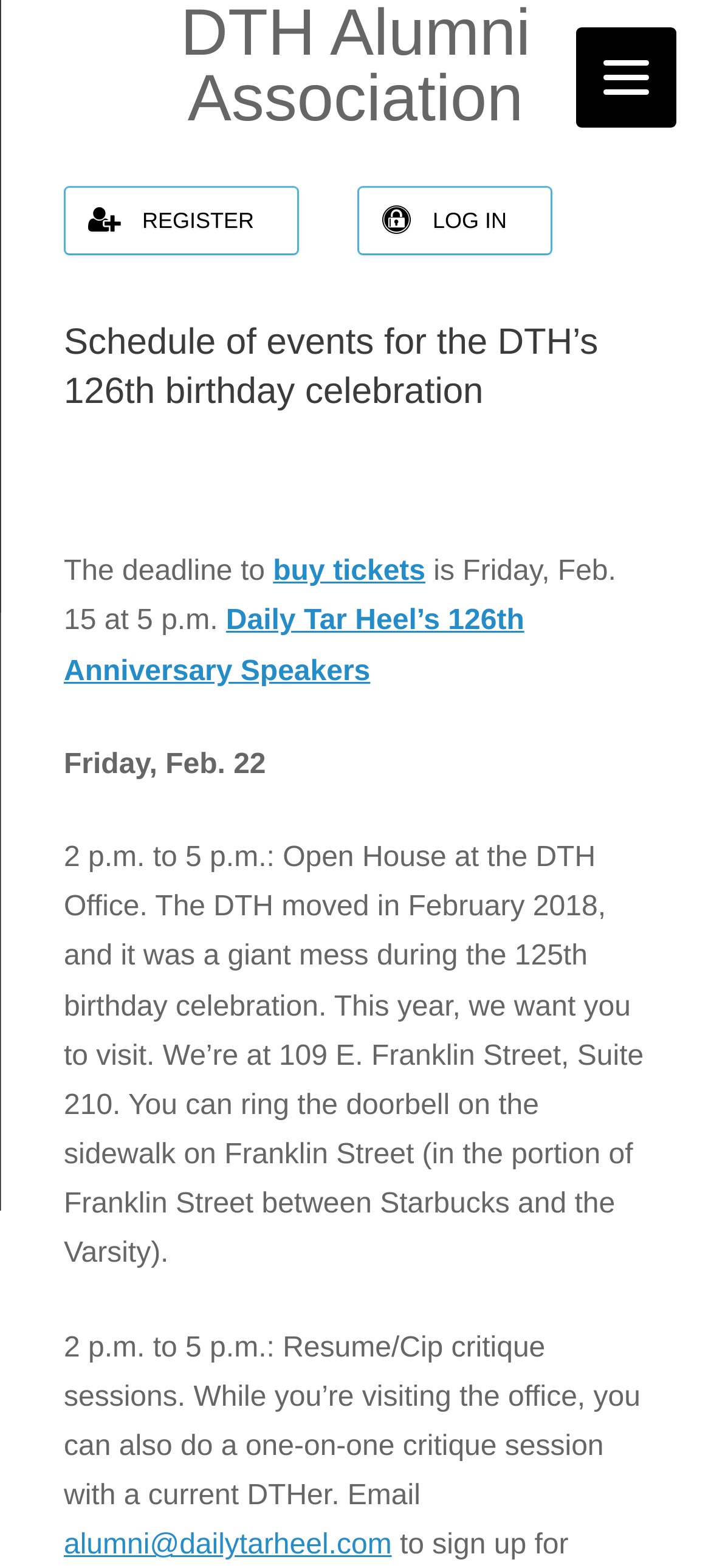Determine the bounding box coordinates of the UI element described below. Use the format (top-left x, top-left y, bottom-right x, bottom-right y) with floating point numbers between 0 and 1: parent_node: DTH Alumni Association aria-label="Menu"

[0.809, 0.017, 0.95, 0.081]